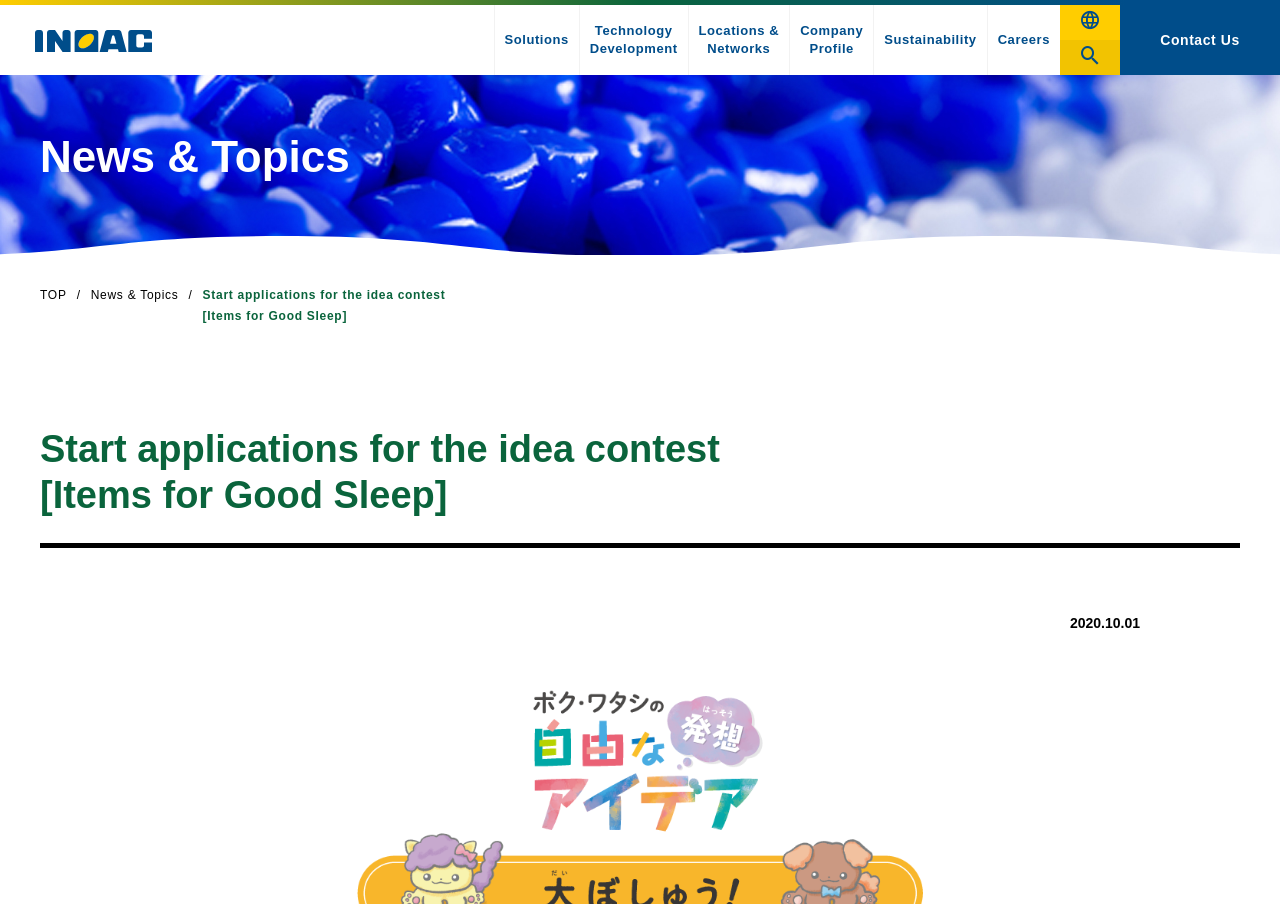What is the theme of the idea contest?
Respond with a short answer, either a single word or a phrase, based on the image.

Items for Good Sleep